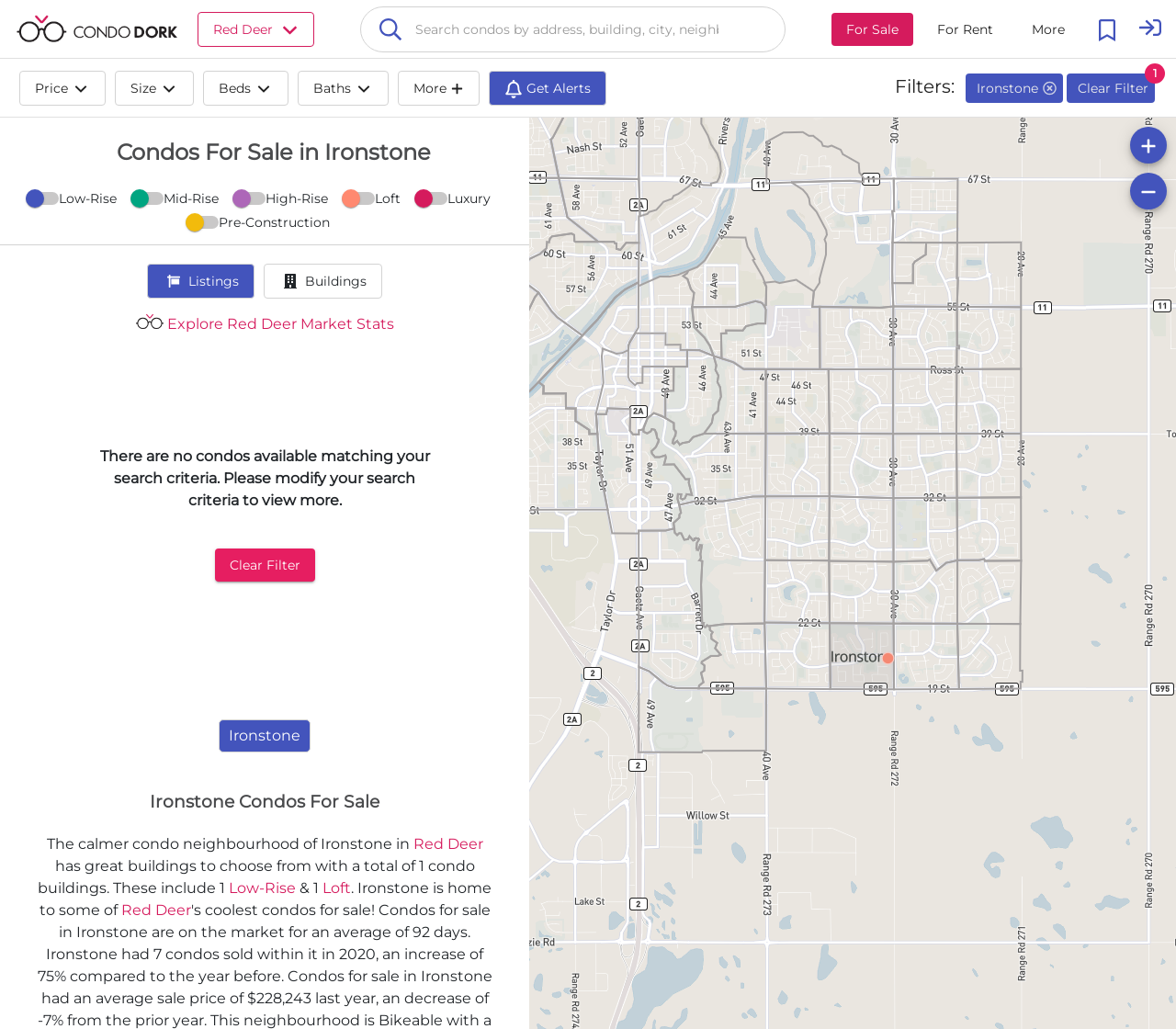Please identify the bounding box coordinates of the element's region that needs to be clicked to fulfill the following instruction: "View listings". The bounding box coordinates should consist of four float numbers between 0 and 1, i.e., [left, top, right, bottom].

[0.125, 0.256, 0.216, 0.29]